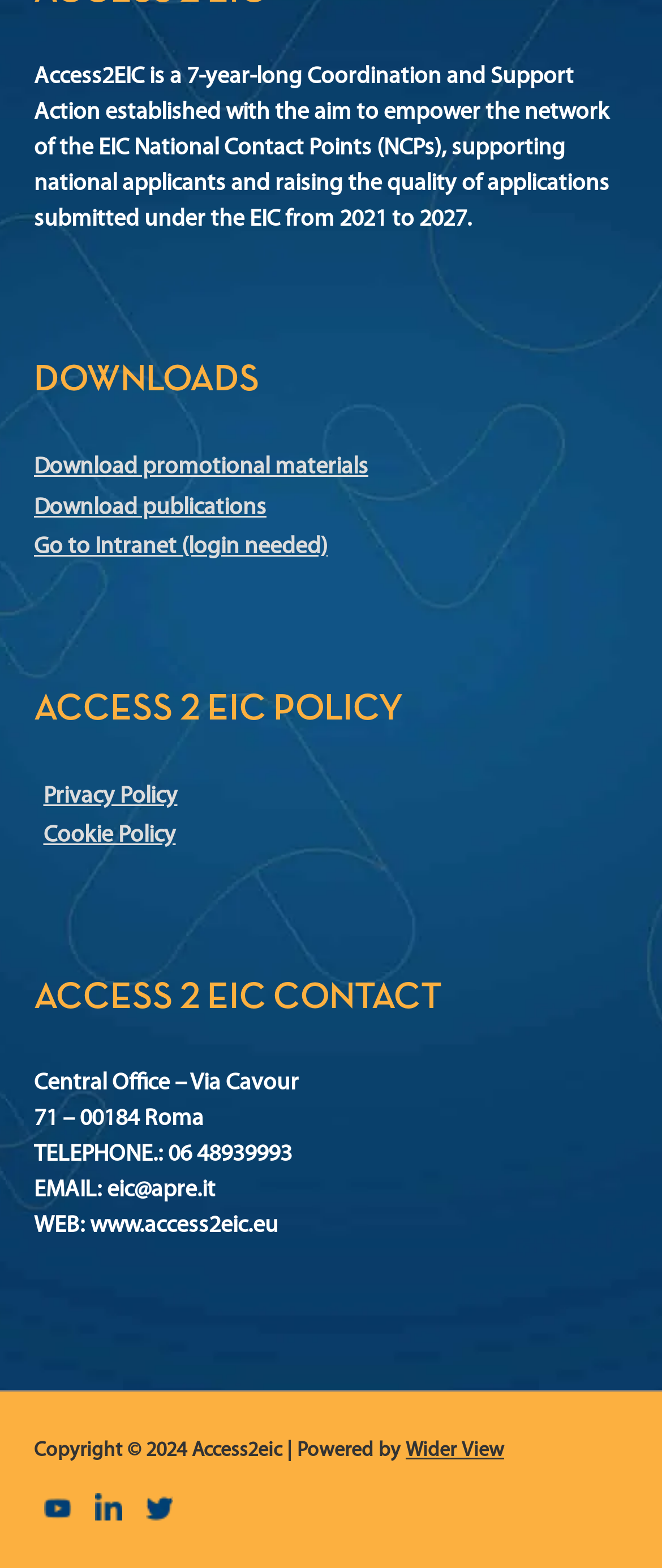How many links are available under DOWNLOADS?
Please respond to the question with a detailed and informative answer.

Under the DOWNLOADS heading, there are three links: 'Download promotional materials', 'Download publications', and 'Go to Intranet (login needed)'.